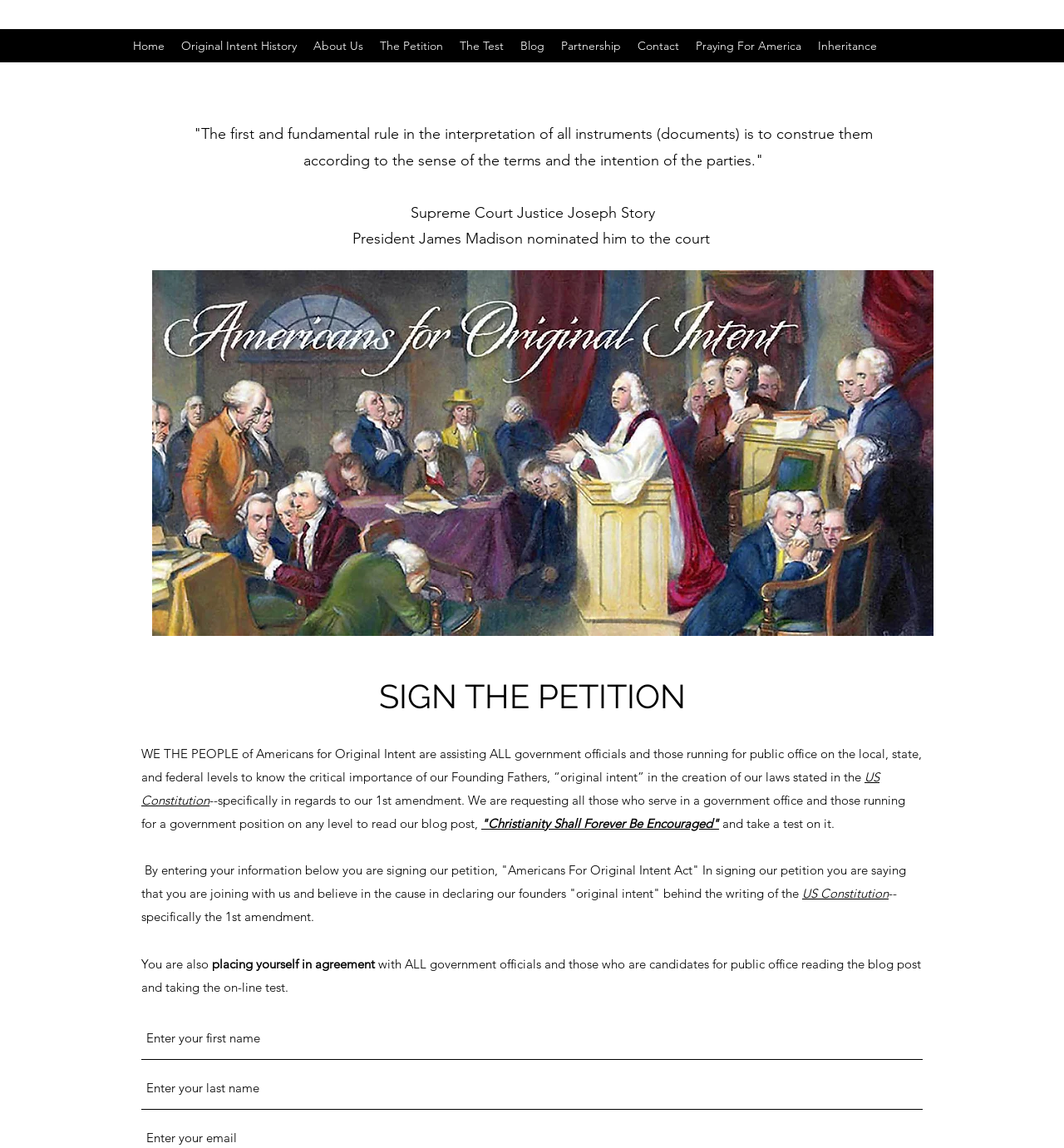Find the bounding box coordinates of the element you need to click on to perform this action: 'Click the Contact link'. The coordinates should be represented by four float values between 0 and 1, in the format [left, top, right, bottom].

[0.591, 0.029, 0.646, 0.051]